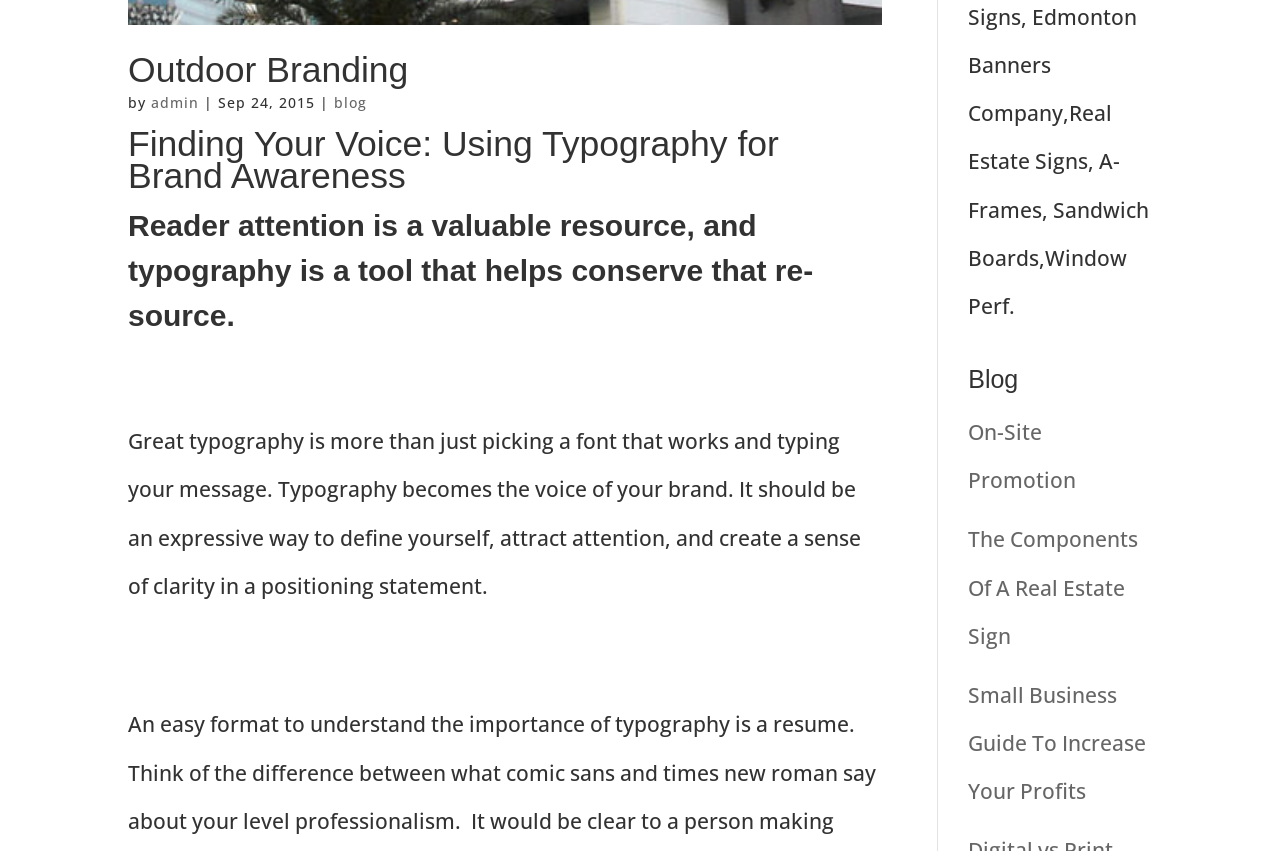Locate the bounding box of the UI element based on this description: "admin". Provide four float numbers between 0 and 1 as [left, top, right, bottom].

[0.118, 0.109, 0.155, 0.131]